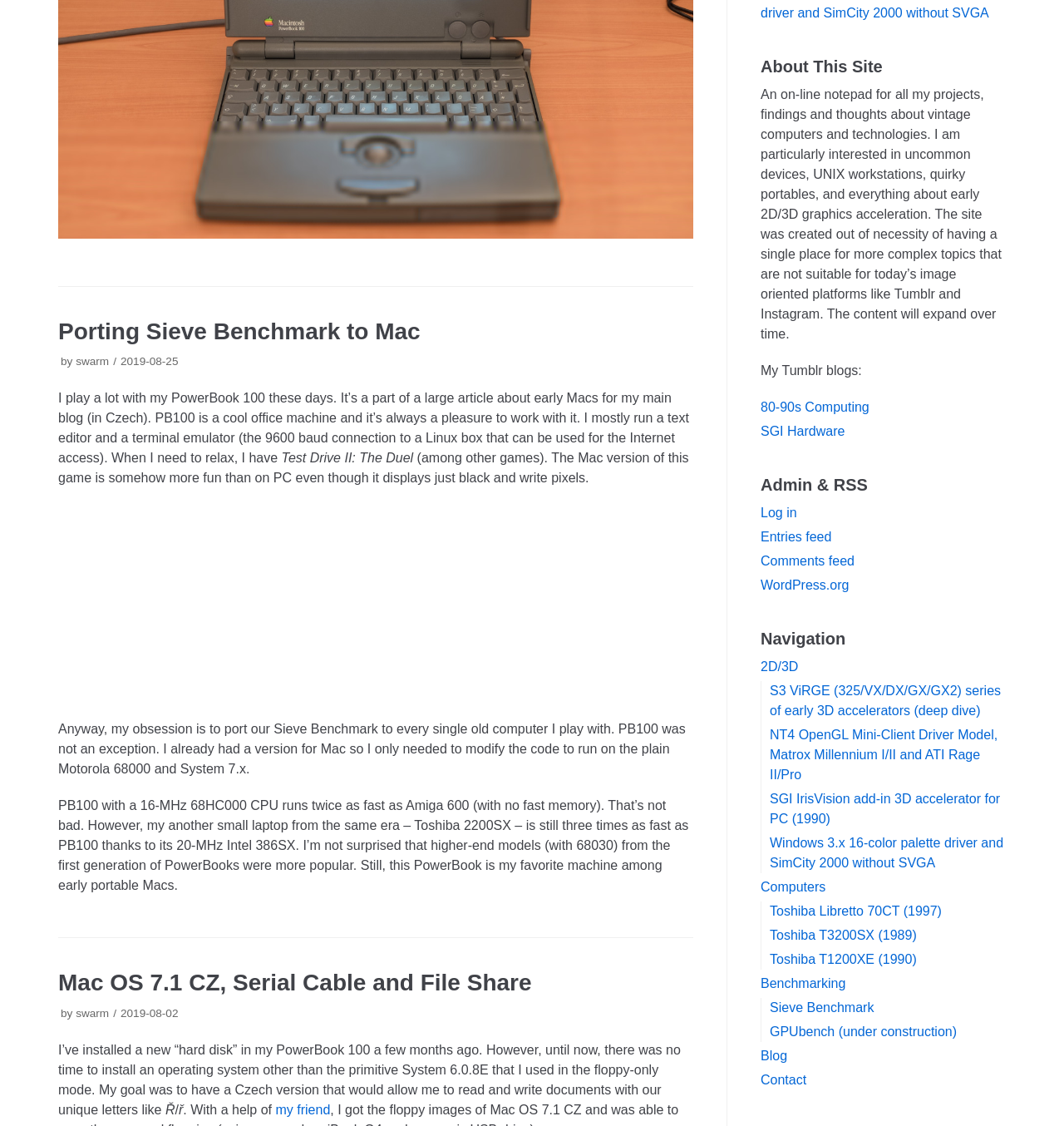Locate the bounding box of the UI element based on this description: "Toshiba Libretto 70CT (1997)". Provide four float numbers between 0 and 1 as [left, top, right, bottom].

[0.723, 0.803, 0.885, 0.815]